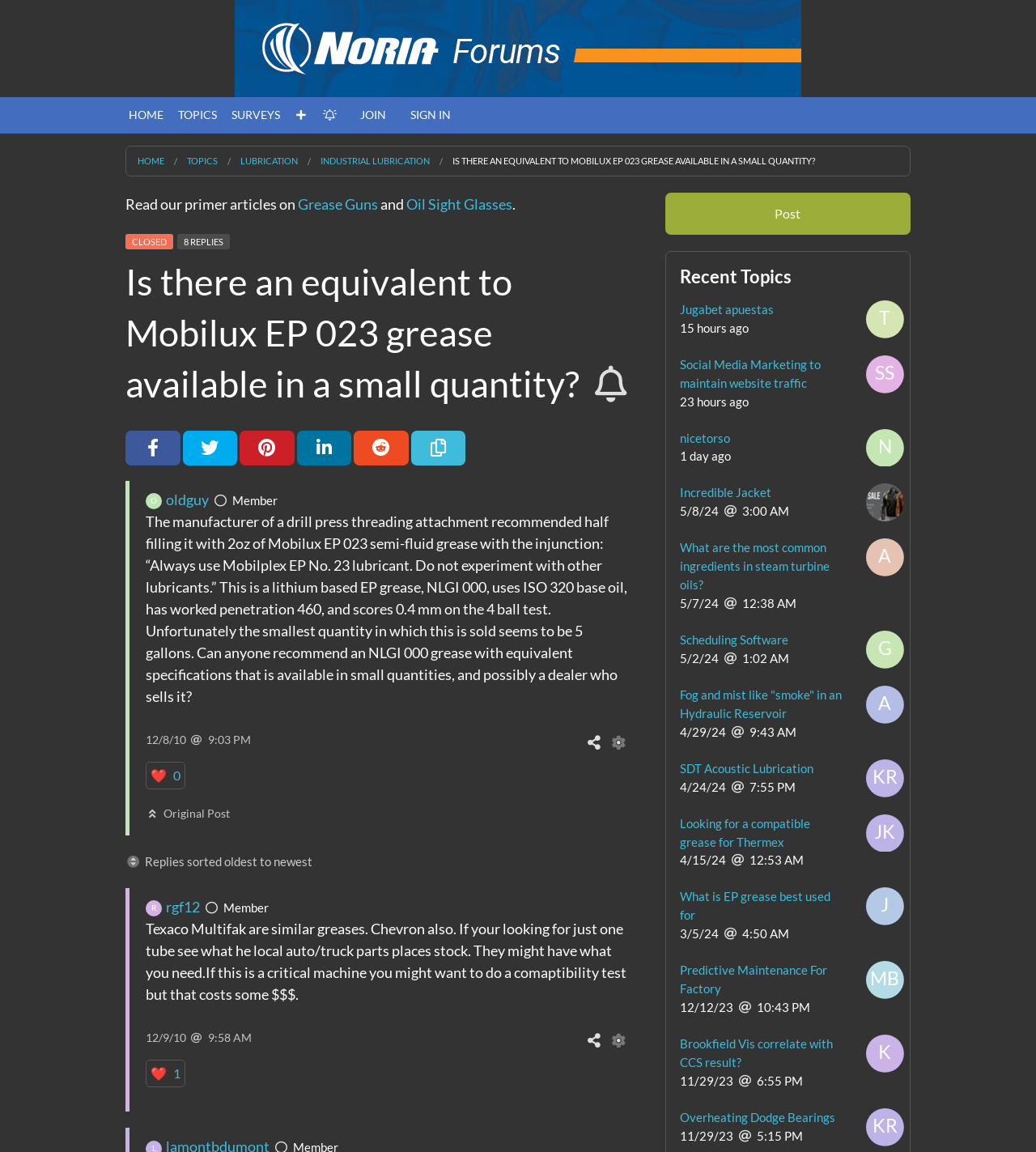How many replies are there to this topic?
Provide a detailed and extensive answer to the question.

The number of replies to this topic is indicated by the text '8 REPLIES' on the webpage, which suggests that there are eight responses to the initial post.